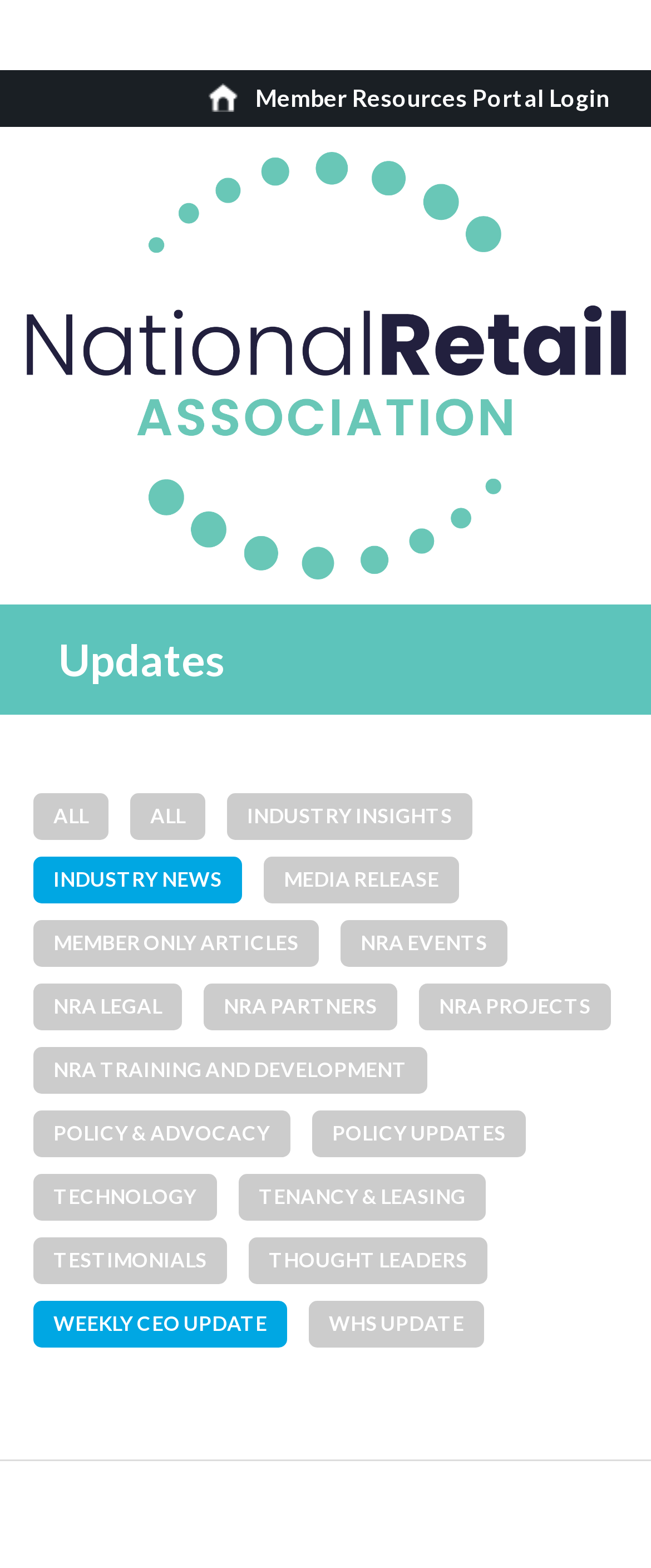Using the provided element description "Industry Insights", determine the bounding box coordinates of the UI element.

[0.349, 0.506, 0.726, 0.536]